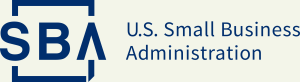With reference to the screenshot, provide a detailed response to the question below:
What is the purpose of the U.S. Small Business Administration?

The U.S. Small Business Administration is a federal agency dedicated to supporting small businesses across the United States, which implies that its purpose is to empower and assist small businesses in accessing capital, counseling, and contracting opportunities.